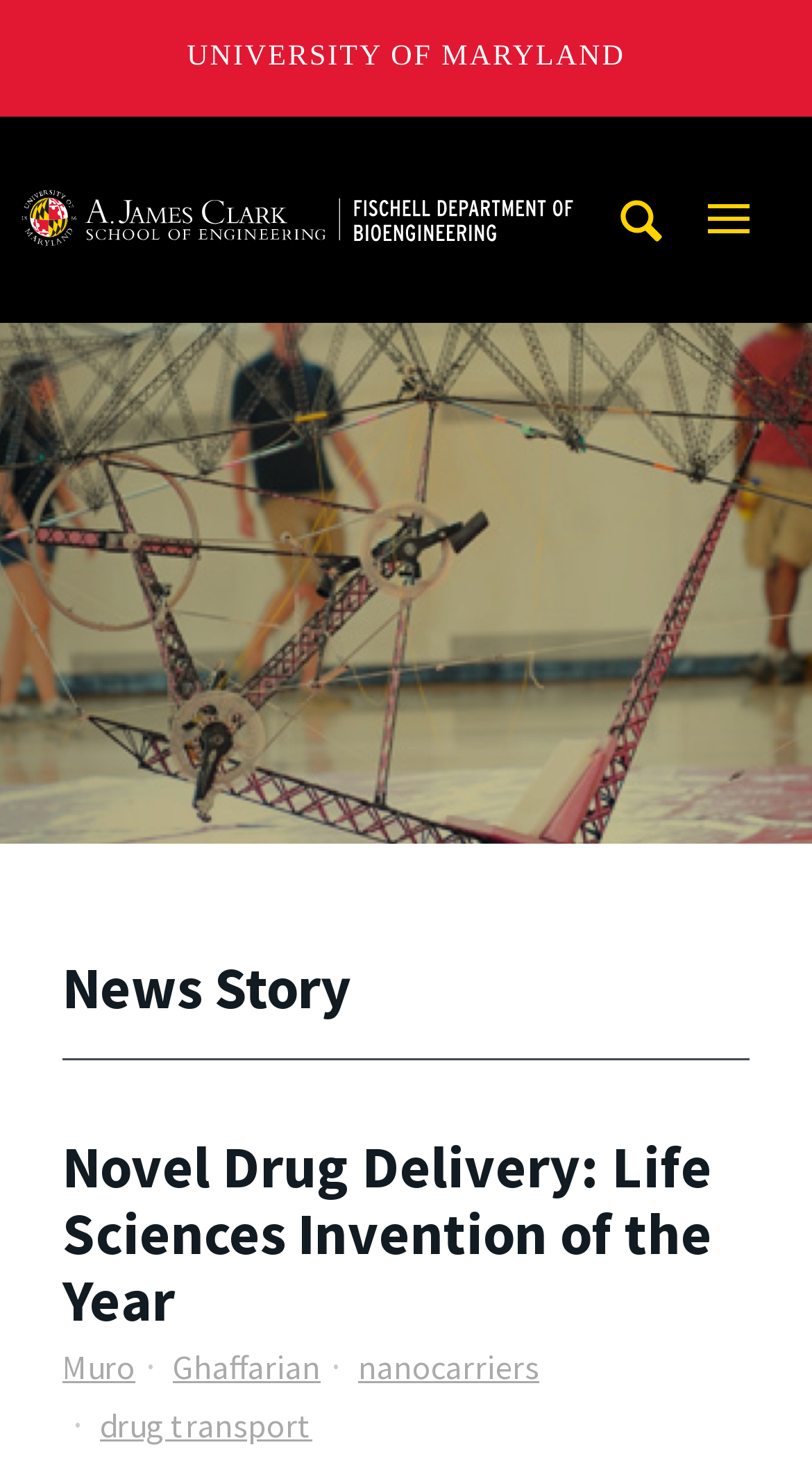How many links are there in the news story section?
Give a thorough and detailed response to the question.

I counted the number of link elements under the 'News Story' heading, which are 'Muro', 'Ghaffarian', 'nanocarriers', and 'drug transport'.